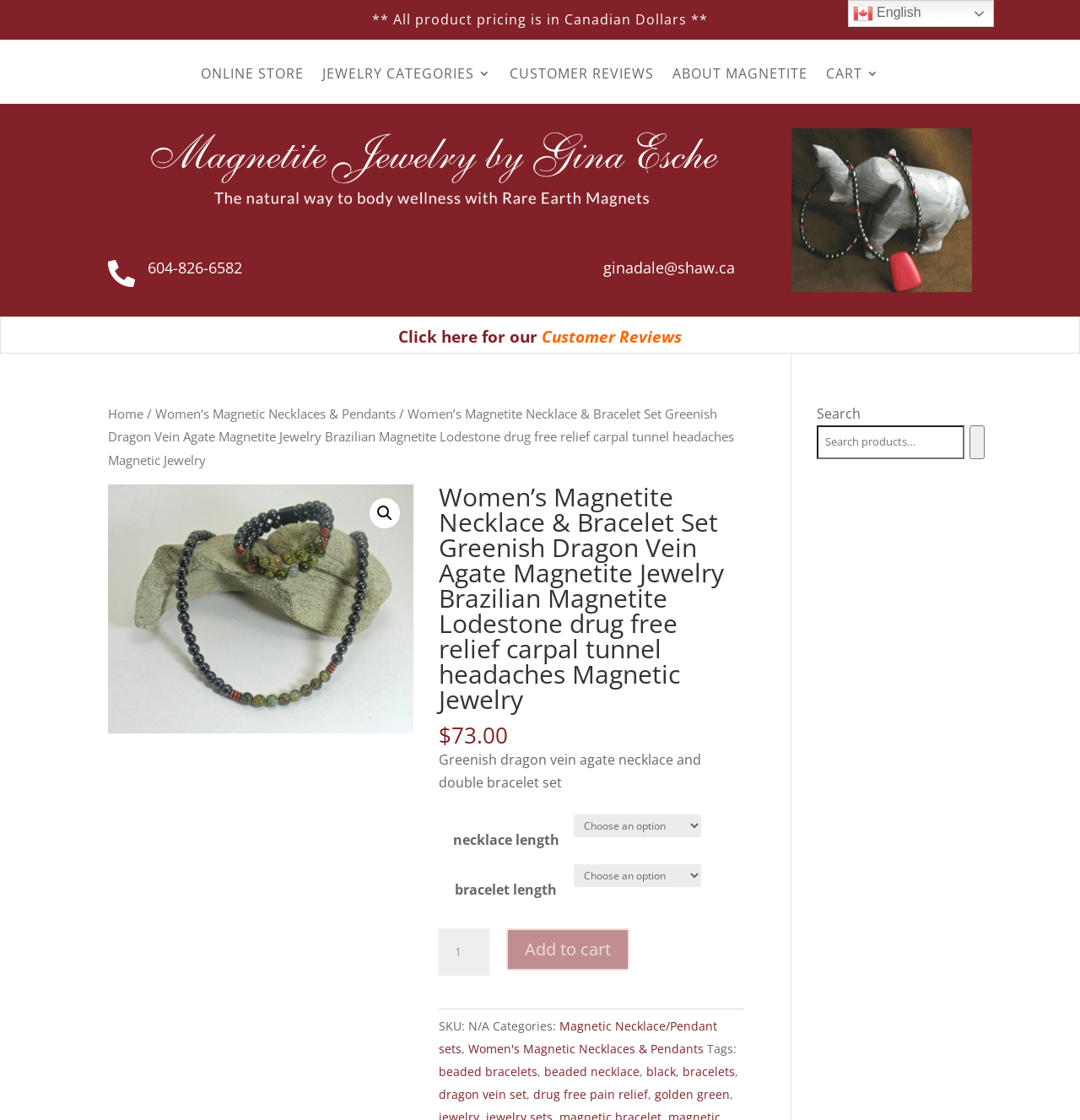For the element described, predict the bounding box coordinates as (top-left x, top-left y, bottom-right x, bottom-right y). All values should be between 0 and 1. Element description: name="s" placeholder="Search products…"

[0.756, 0.38, 0.893, 0.41]